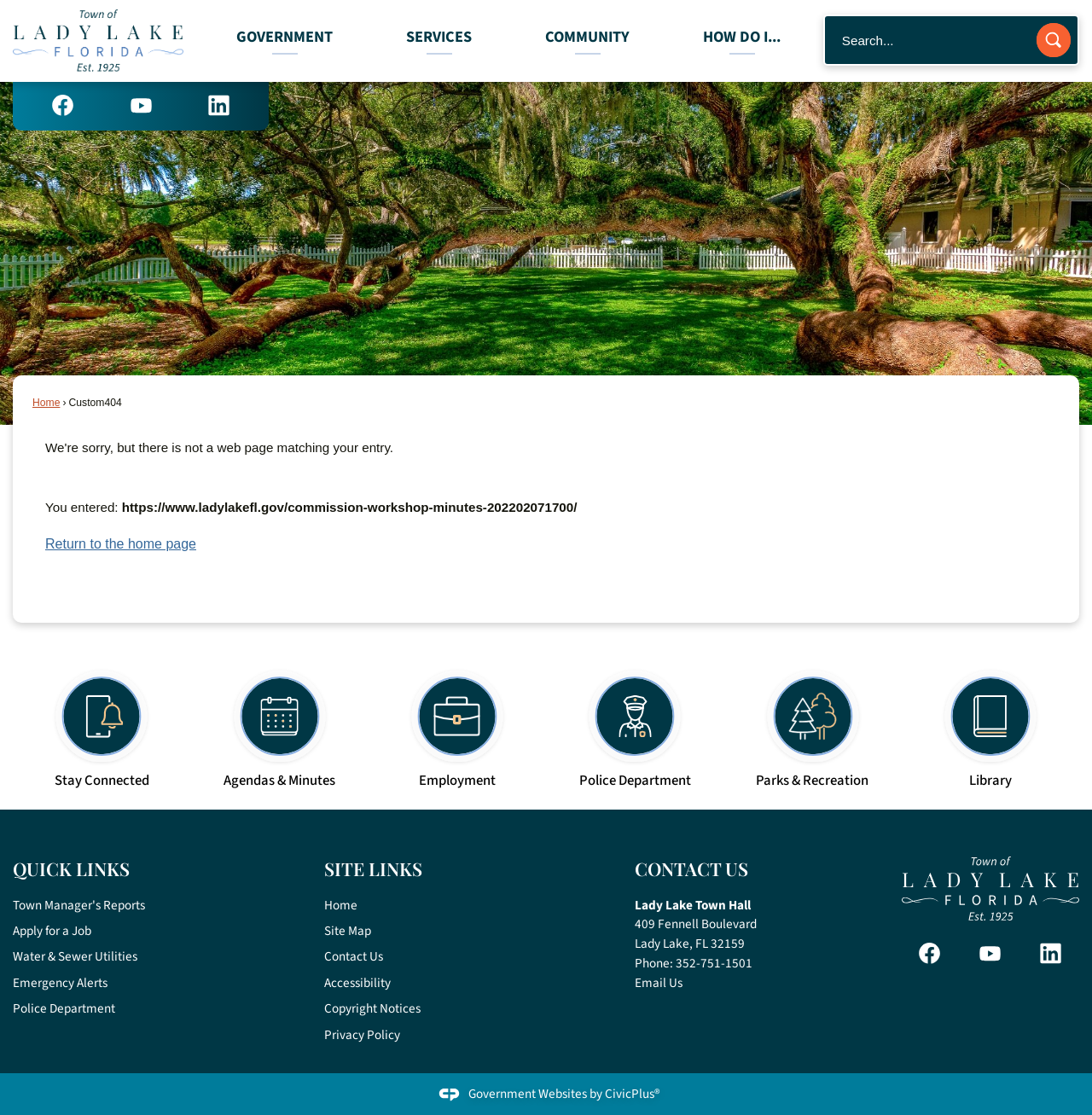What is the address of the Lady Lake Town Hall?
Based on the screenshot, answer the question with a single word or phrase.

409 Fennell Boulevard